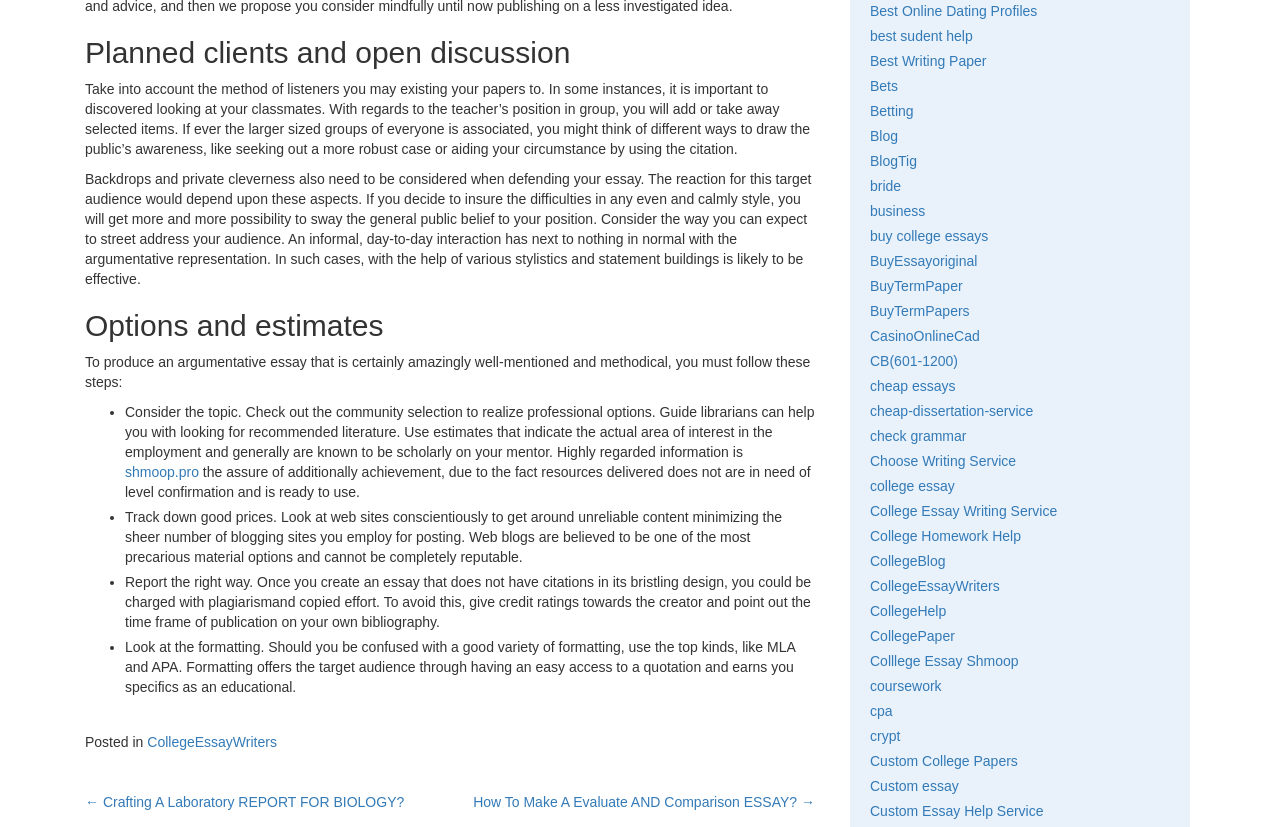Please identify the bounding box coordinates of the element I should click to complete this instruction: 'Read more about how to make a evaluate and comparison essay'. The coordinates should be given as four float numbers between 0 and 1, like this: [left, top, right, bottom].

[0.37, 0.96, 0.637, 0.979]